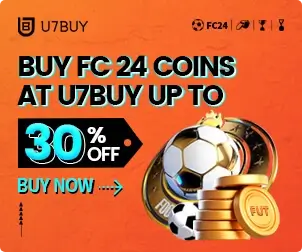What is the purpose of the 'BUY NOW' button?
Look at the image and provide a detailed response to the question.

The bold 'BUY NOW' button is included in the advertisement to encourage gamers to take immediate action and make a purchase, thereby enhancing their experience in FC 24.